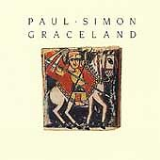Provide a single word or phrase answer to the question: 
In what year was the album released?

1986